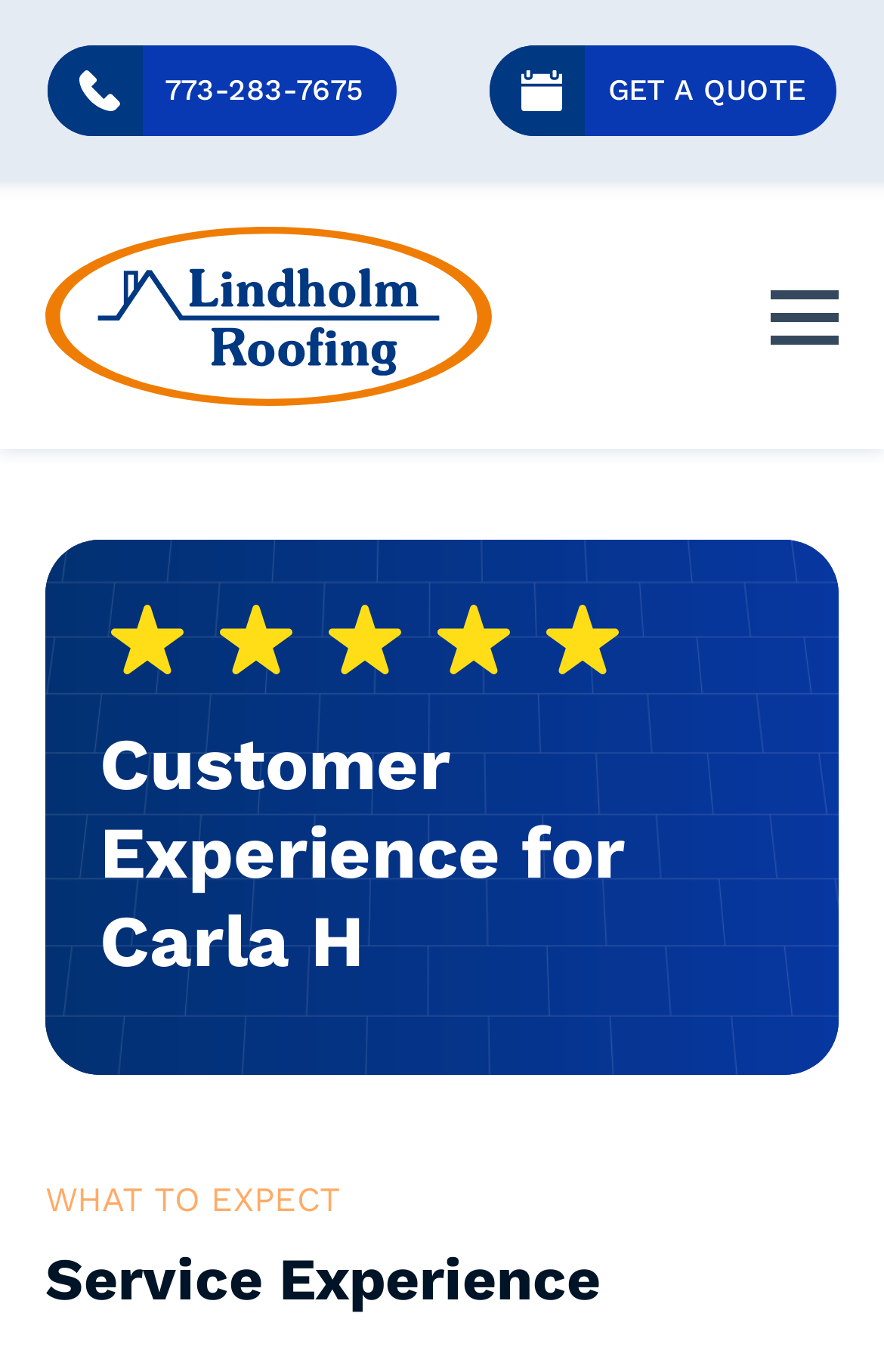What is the section title below the rating stars?
Deliver a detailed and extensive answer to the question.

I found the static text element with the text 'WHAT TO EXPECT' which is located below the rating stars, and it appears to be a section title.